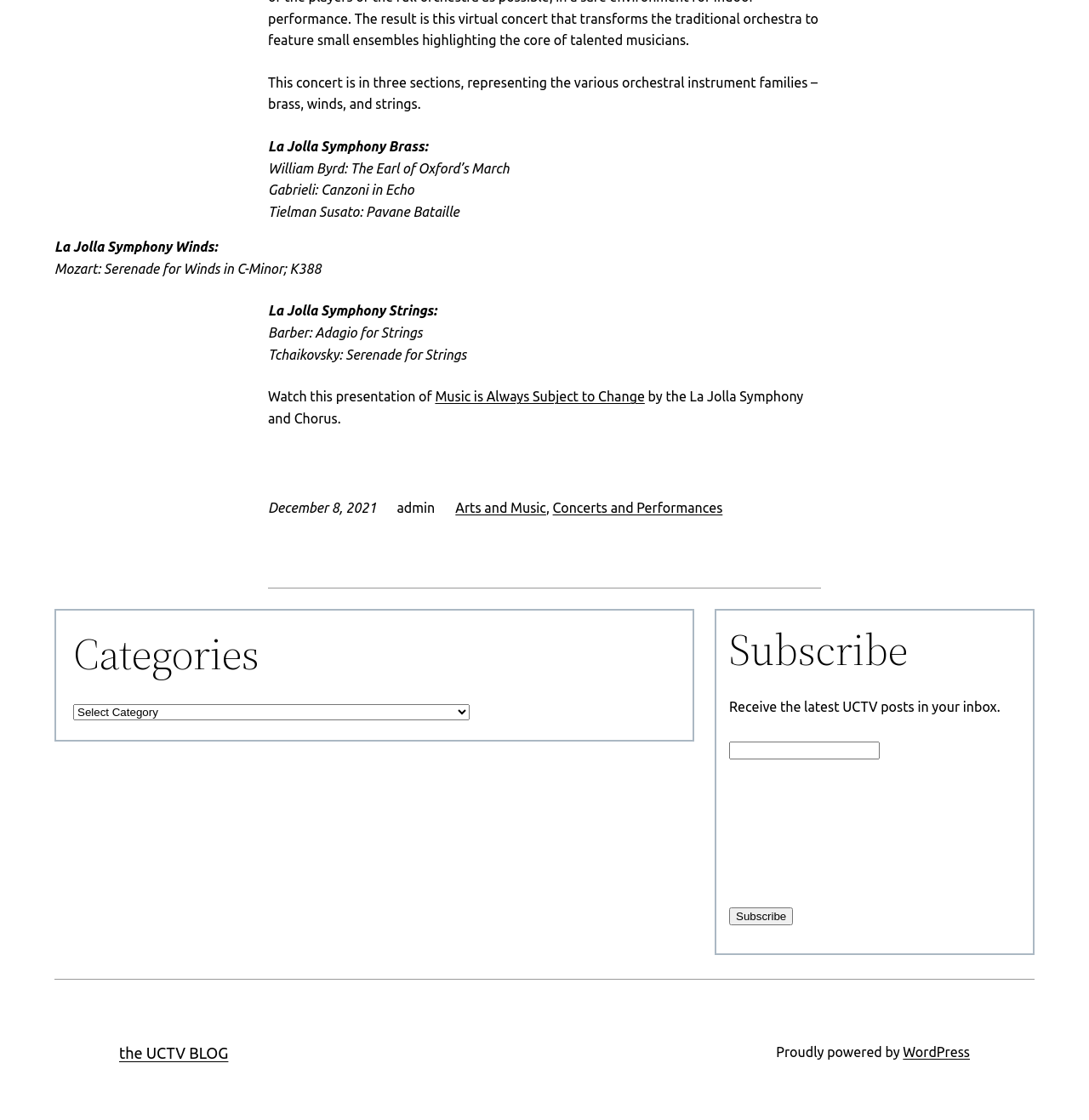Find the bounding box coordinates of the UI element according to this description: "name="esfpx_email"".

[0.67, 0.662, 0.808, 0.678]